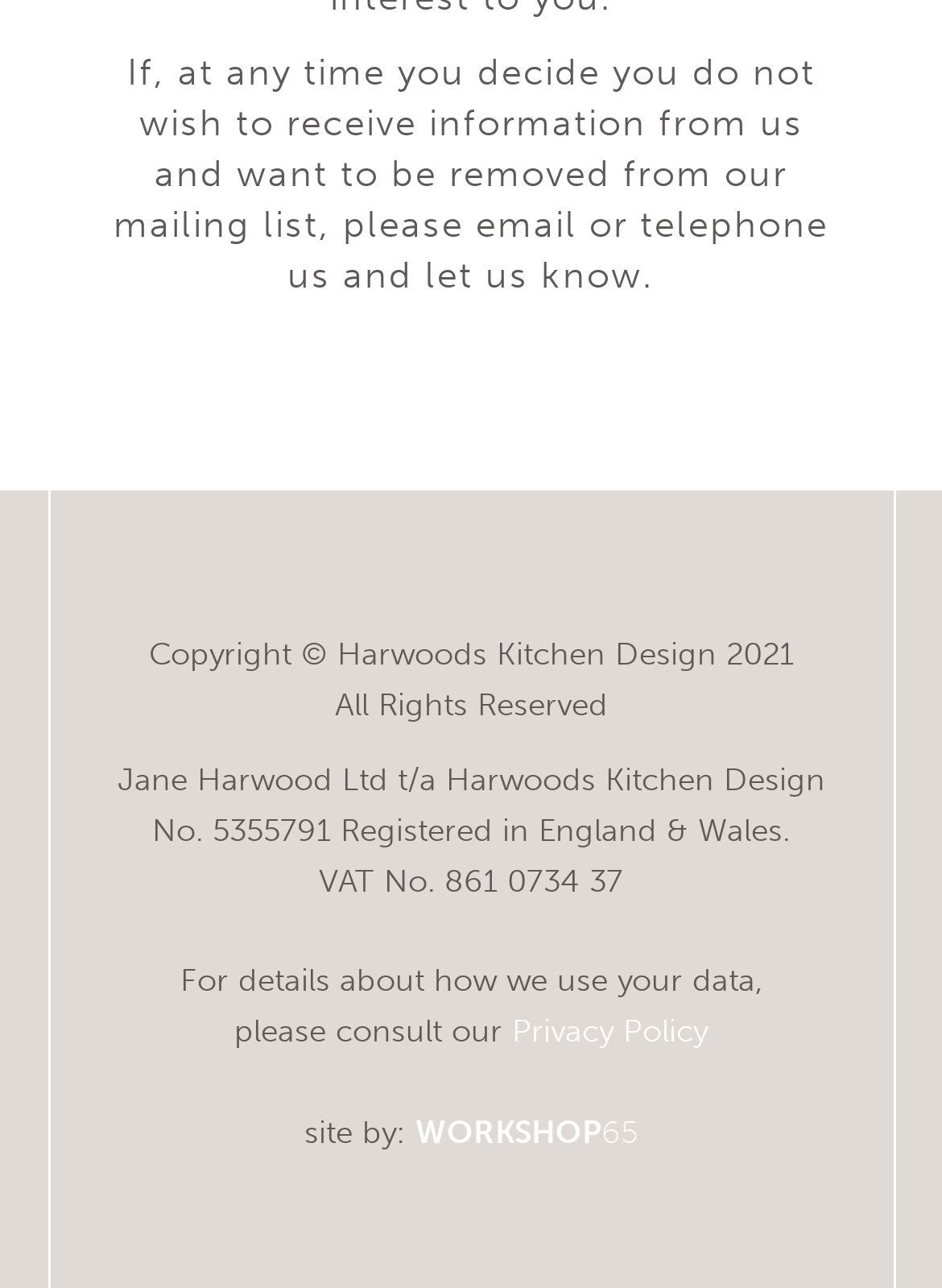What is the VAT number?
Answer the question with as much detail as possible.

The VAT number can be found in the text 'VAT No. 861 0734 37' which is located at the bottom of the webpage, below the company name and registration number.